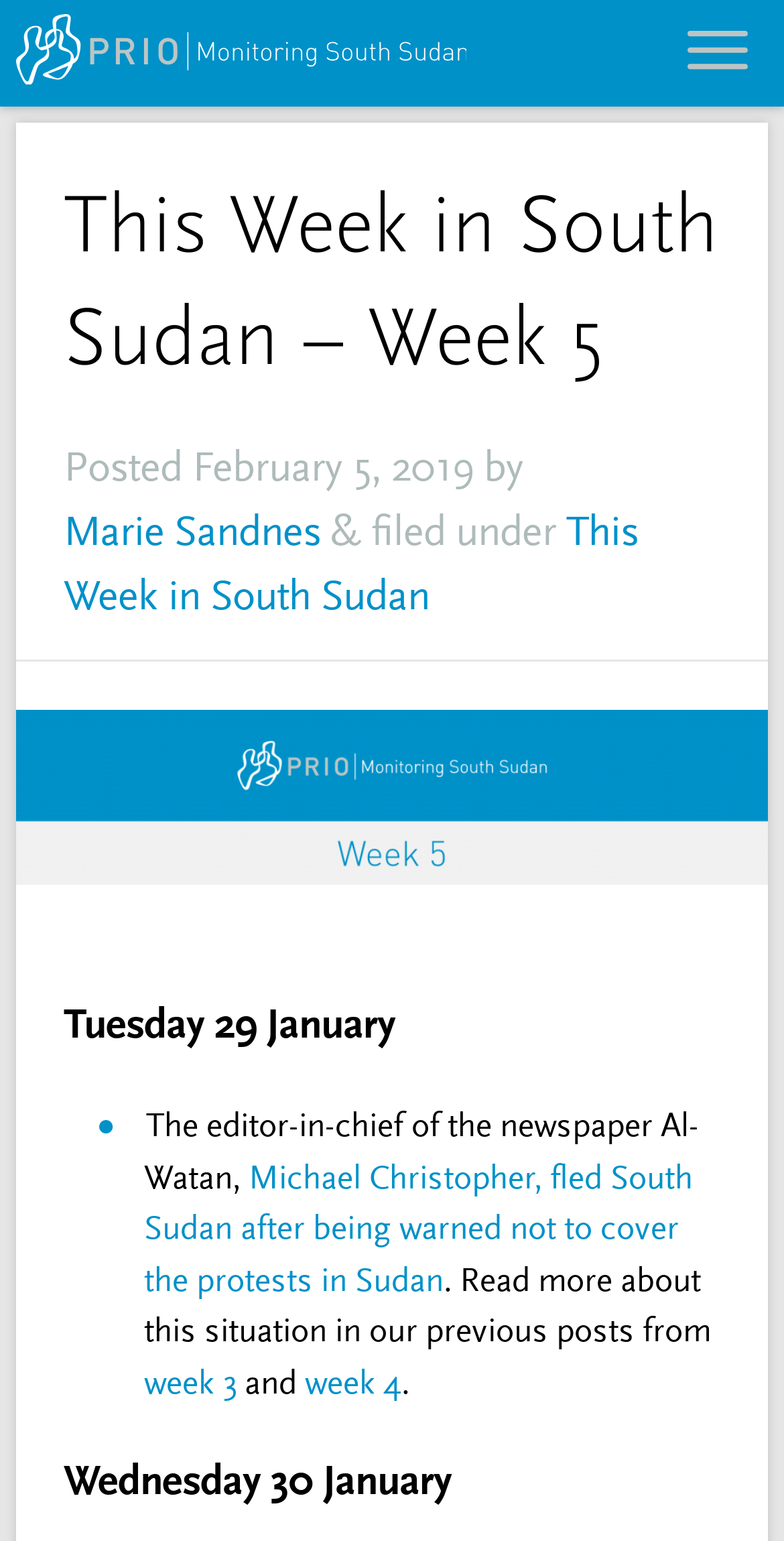Please determine the heading text of this webpage.

This Week in South Sudan – Week 5